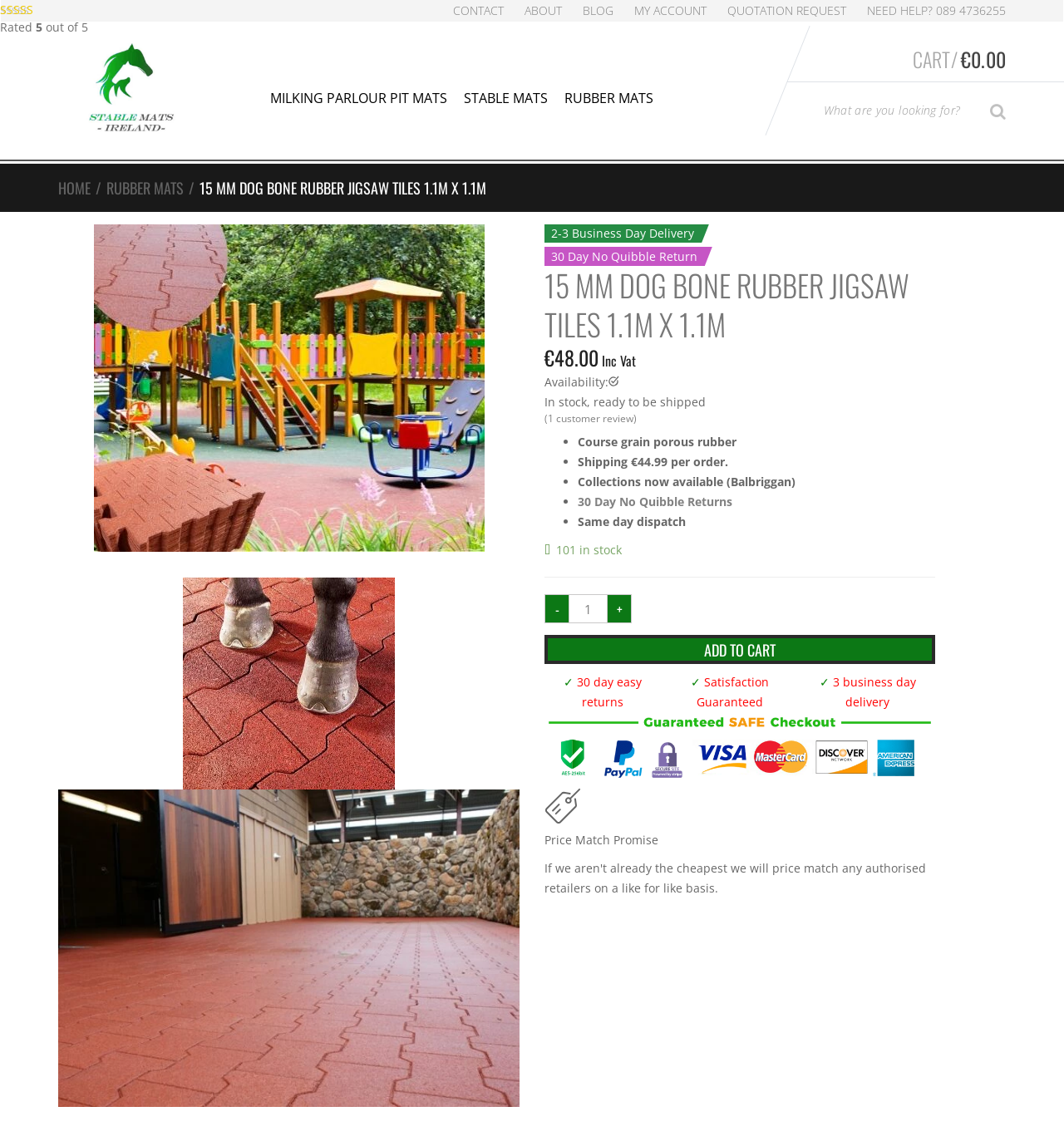Create an elaborate caption that covers all aspects of the webpage.

This webpage is about a product called "15 mm Dog Bone Rubber Jigsaw Tiles 1.1m x 1.1m" which is a type of outdoor rubber mat suitable for children's play areas or trot up areas in stables. 

At the top of the page, there is a navigation bar with links to "CONTACT", "ABOUT", "BLOG", "MY ACCOUNT", "QUOTATION REQUEST", and "NEED HELP?" on the right side, and a logo on the left side. Below the navigation bar, there is a search bar with a "SEARCH" button on the right side. 

On the left side of the page, there is a primary navigation menu with links to "MILKING PARLOUR PIT MATS", "STABLE MATS", and "RUBBER MATS". 

The main content of the page is divided into several sections. The first section displays the product name and a brief description. Below that, there are three images of different types of rubber tiles, with links to "Playground Rubber Tiles", "Rubber Courtyard tiles", and "Courtyard rubber tiles". 

The next section highlights the product's features, including "2-3 Business Day Delivery" and "30 Day No Quibble Return", with corresponding images. 

The product details section displays the product name, price, and availability. The price is €48.00, including VAT, and the product is in stock, ready to be shipped. There is also a link to customer reviews. 

Below that, there is a list of product features, including "Course grain porous rubber", "Shipping €44.99 per order", "Collections now available (Balbriggan)", and "Same day dispatch". 

The "Add to Cart" section allows customers to select the quantity of the product they want to purchase, with a minimum value of 1 and a maximum value of 101. There are also buttons to increase or decrease the quantity. 

Finally, there are links to "30 day easy returns", "Satisfaction Guaranteed", and "3 business day delivery", with a corresponding image. The page ends with a "Price Match Promise" section.